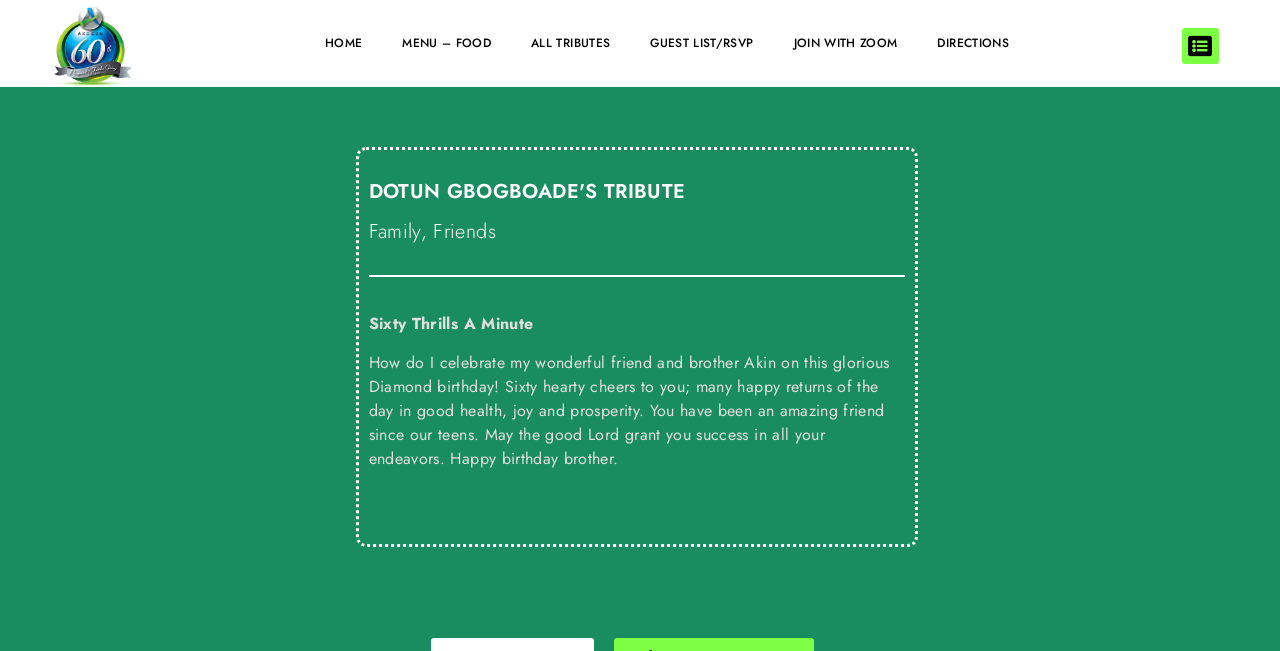Respond with a single word or short phrase to the following question: 
What is the name of the person being celebrated?

Akin